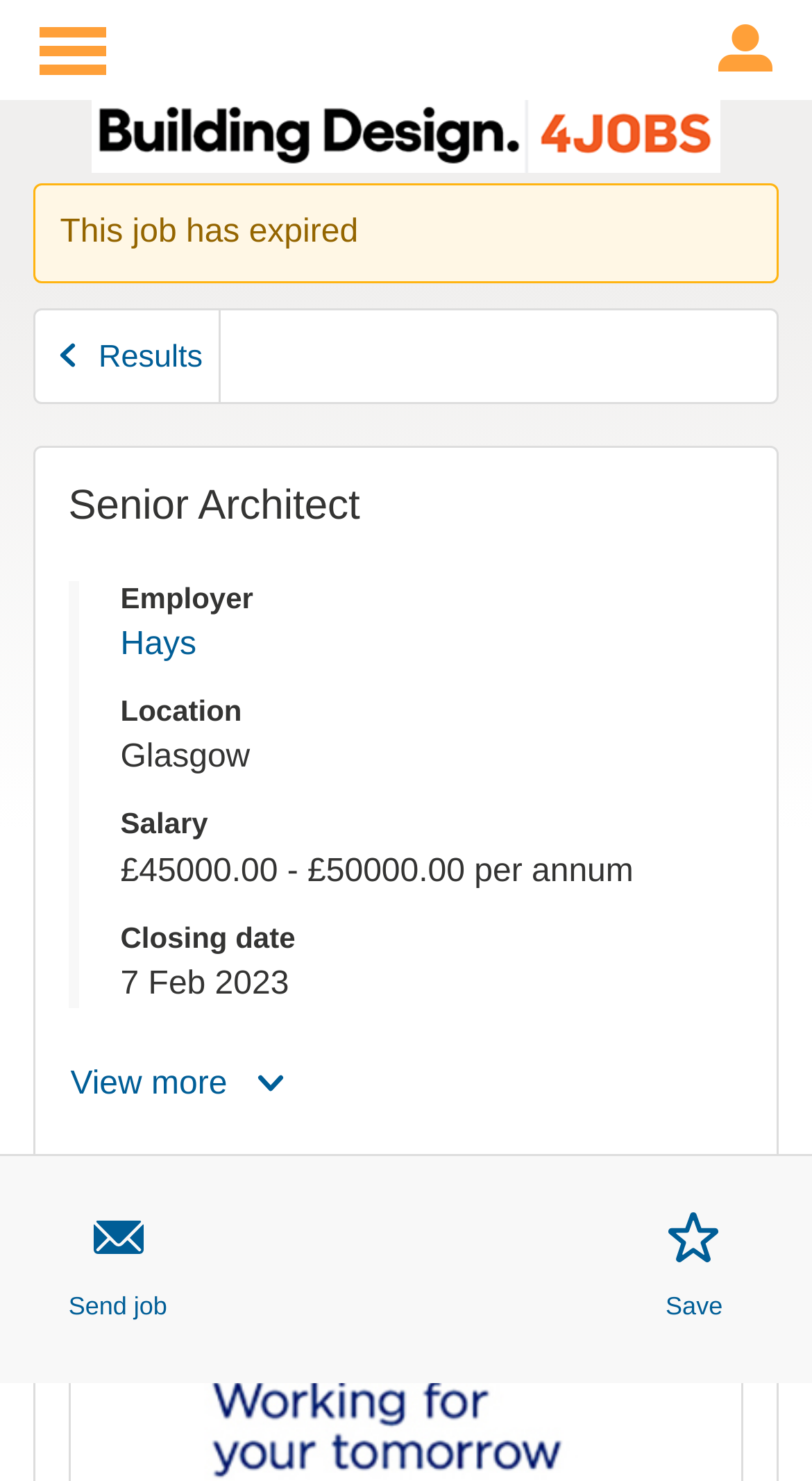Determine the bounding box coordinates of the element that should be clicked to execute the following command: "View more".

[0.084, 0.697, 0.355, 0.766]